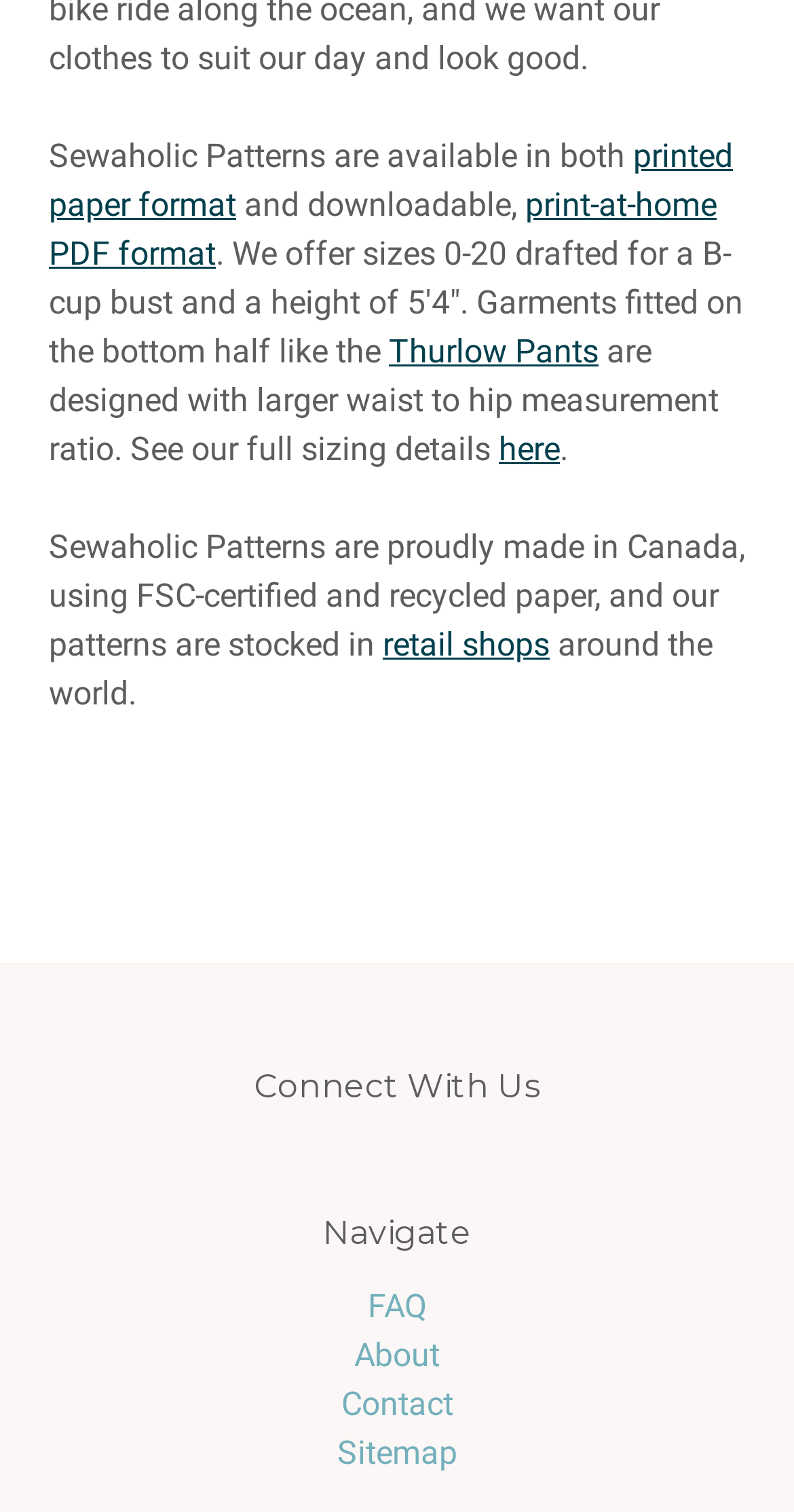Find the bounding box of the UI element described as follows: "here".

[0.628, 0.284, 0.705, 0.309]